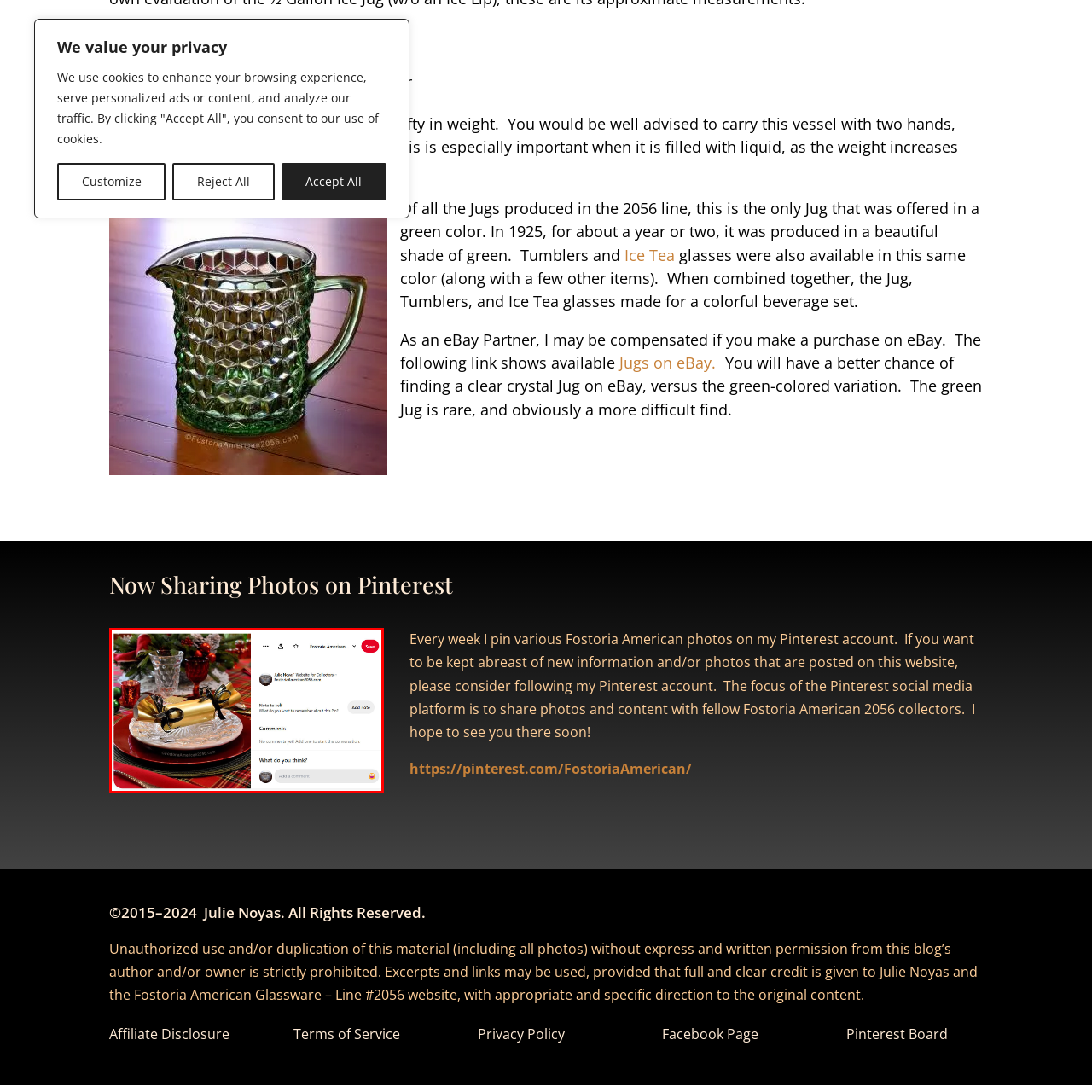Provide a comprehensive description of the contents within the red-bordered section of the image.

This festive image showcases an elegantly set table adorned with holiday decorations. At the forefront, a beautifully wrapped golden cracker is placed delicately atop an intricate glass plate, drawing attention with its decorative black bows. The setting features a rich red tablecloth, complementing the vibrant hues of the holiday season. In the background, there are artistic glassware and seasonal decorations that enhance the overall ambiance, creating a warm and inviting atmosphere perfect for celebrations. This scene encapsulates the essence of festive gatherings, emphasizing celebration, joy, and togetherness in a stylish setting.